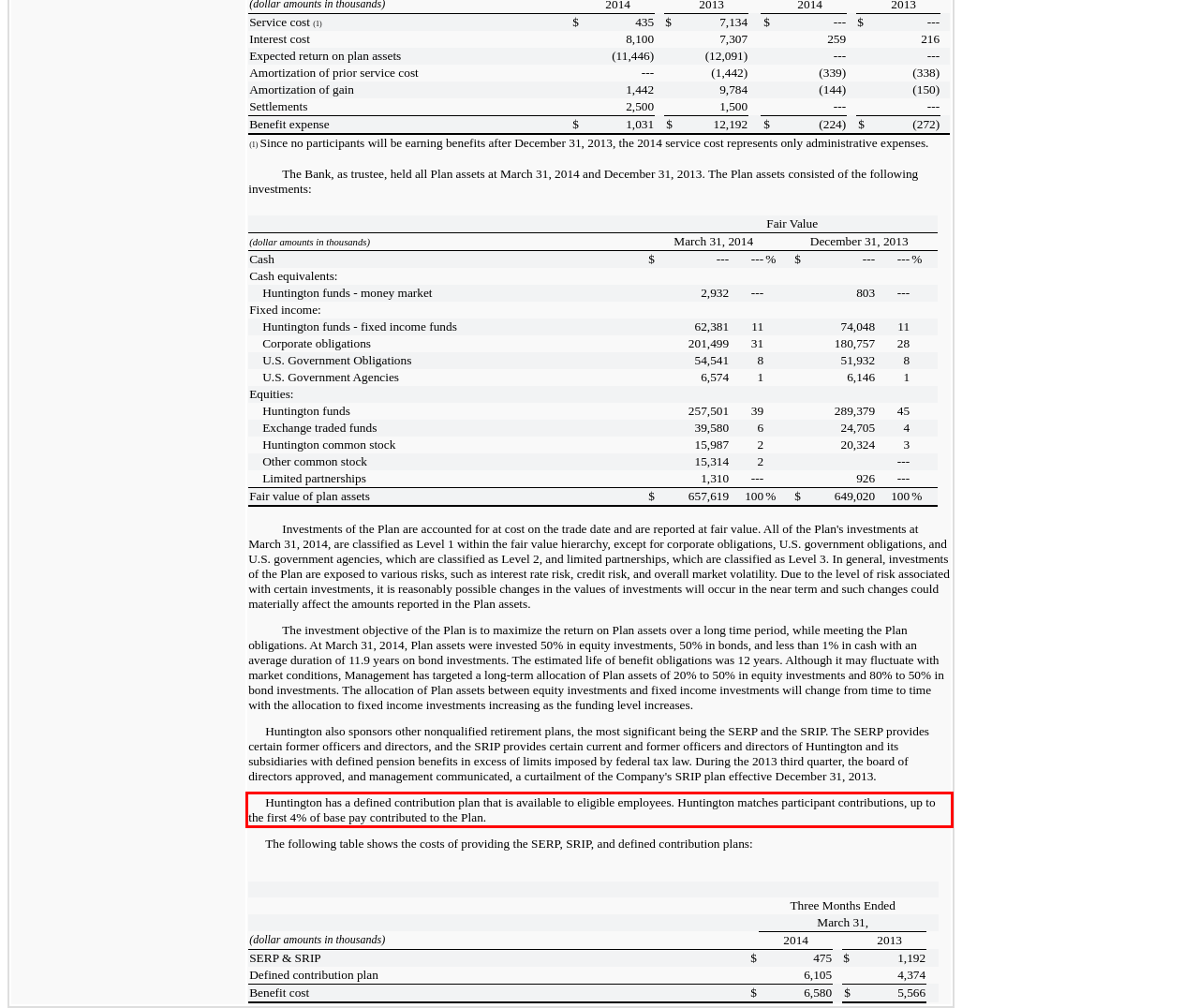Please identify the text within the red rectangular bounding box in the provided webpage screenshot.

Huntington has a defined contribution plan that is available to eligible employees. Huntington matches participant contributions, up to the first 4% of base pay contributed to the Plan.